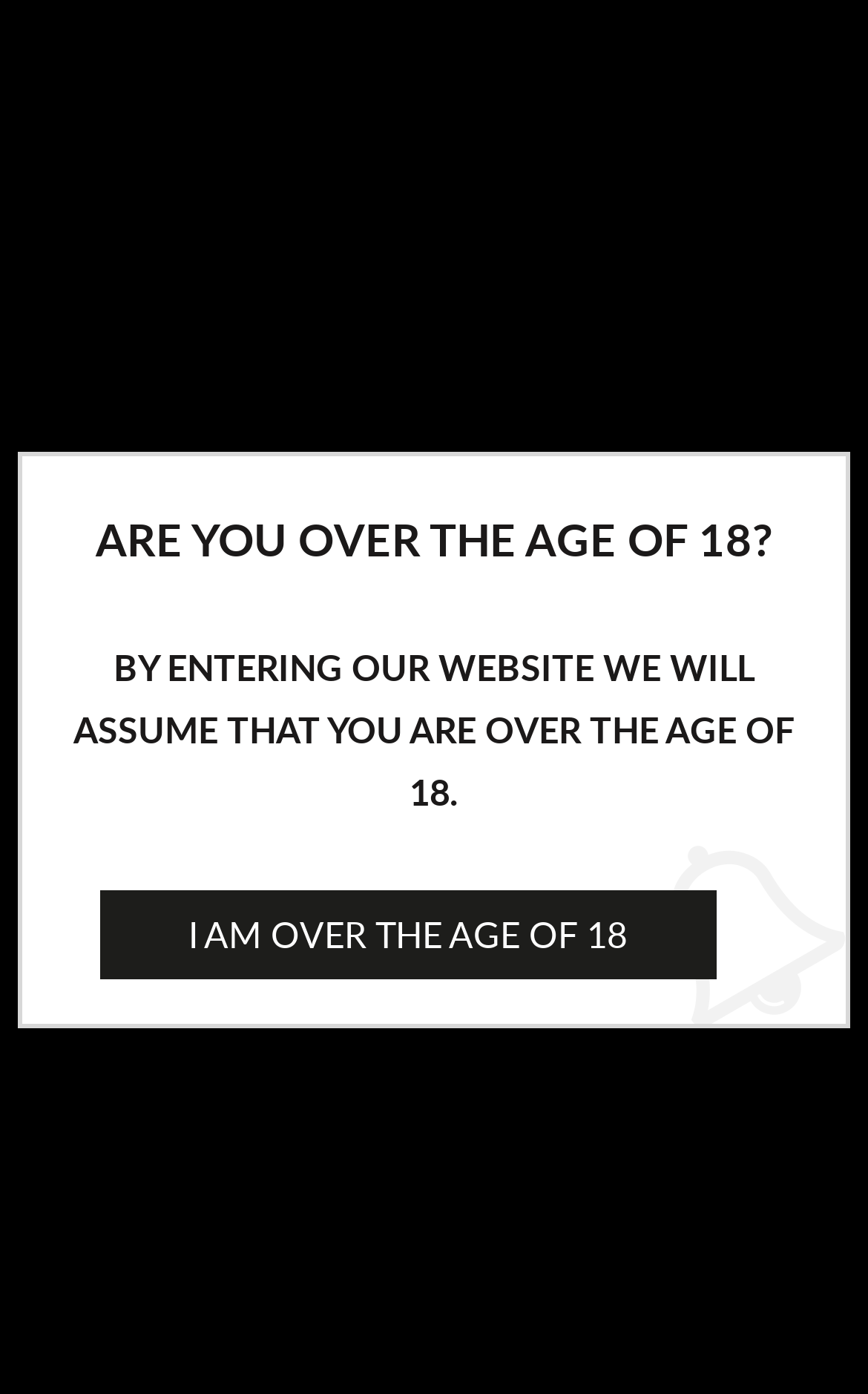Extract the primary header of the webpage and generate its text.

Brick Brewery Watermelon & Lime Gose - 3.1%